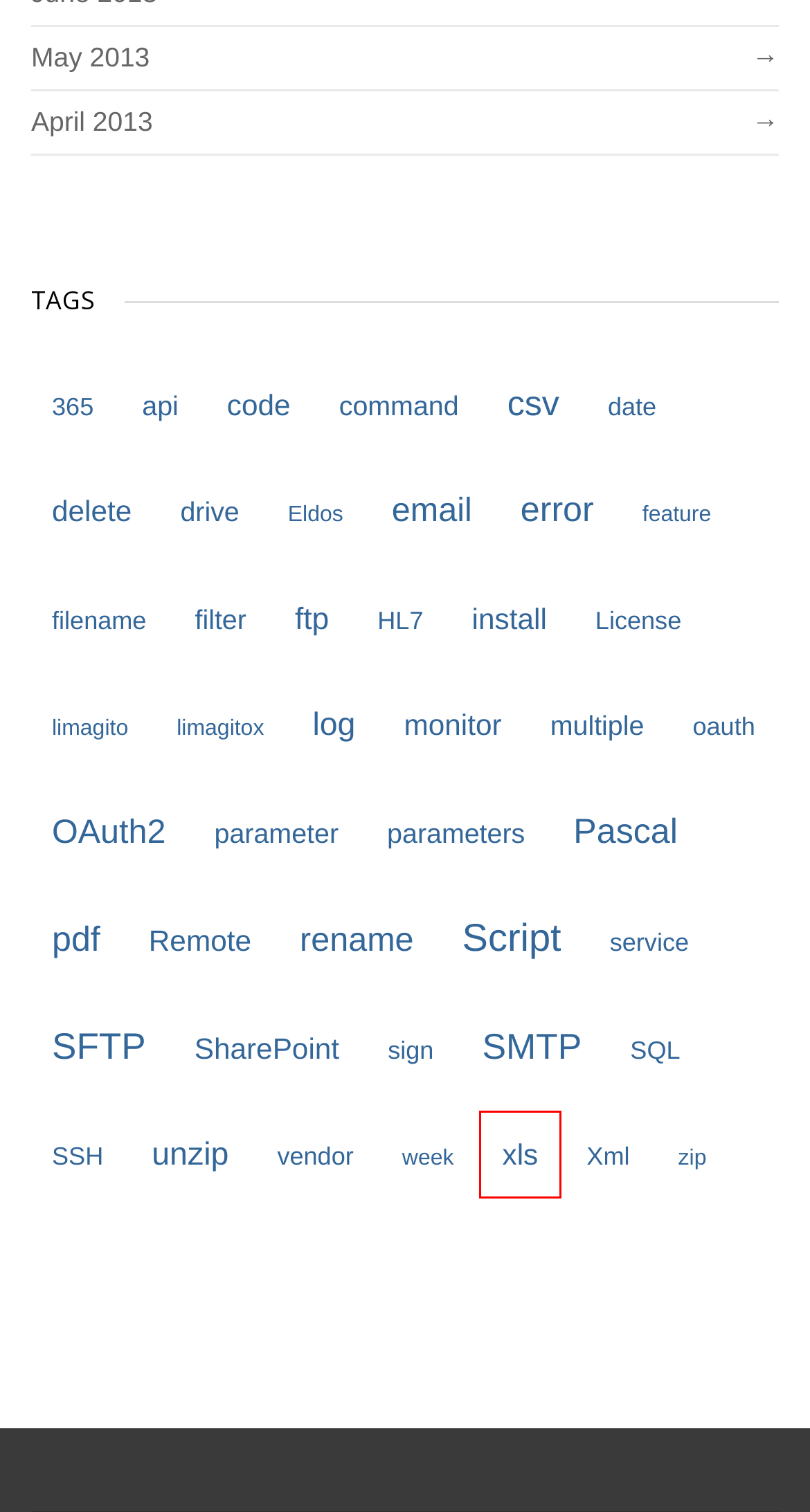After examining the screenshot of a webpage with a red bounding box, choose the most accurate webpage description that corresponds to the new page after clicking the element inside the red box. Here are the candidates:
A. api Archives - File transfer tool from Limagito
B. xls Archives - File transfer tool from Limagito
C. Script Archives - File transfer tool from Limagito
D. filename Archives - File transfer tool from Limagito
E. week Archives - File transfer tool from Limagito
F. Eldos Archives - File transfer tool from Limagito
G. delete Archives - File transfer tool from Limagito
H. parameters Archives - File transfer tool from Limagito

B